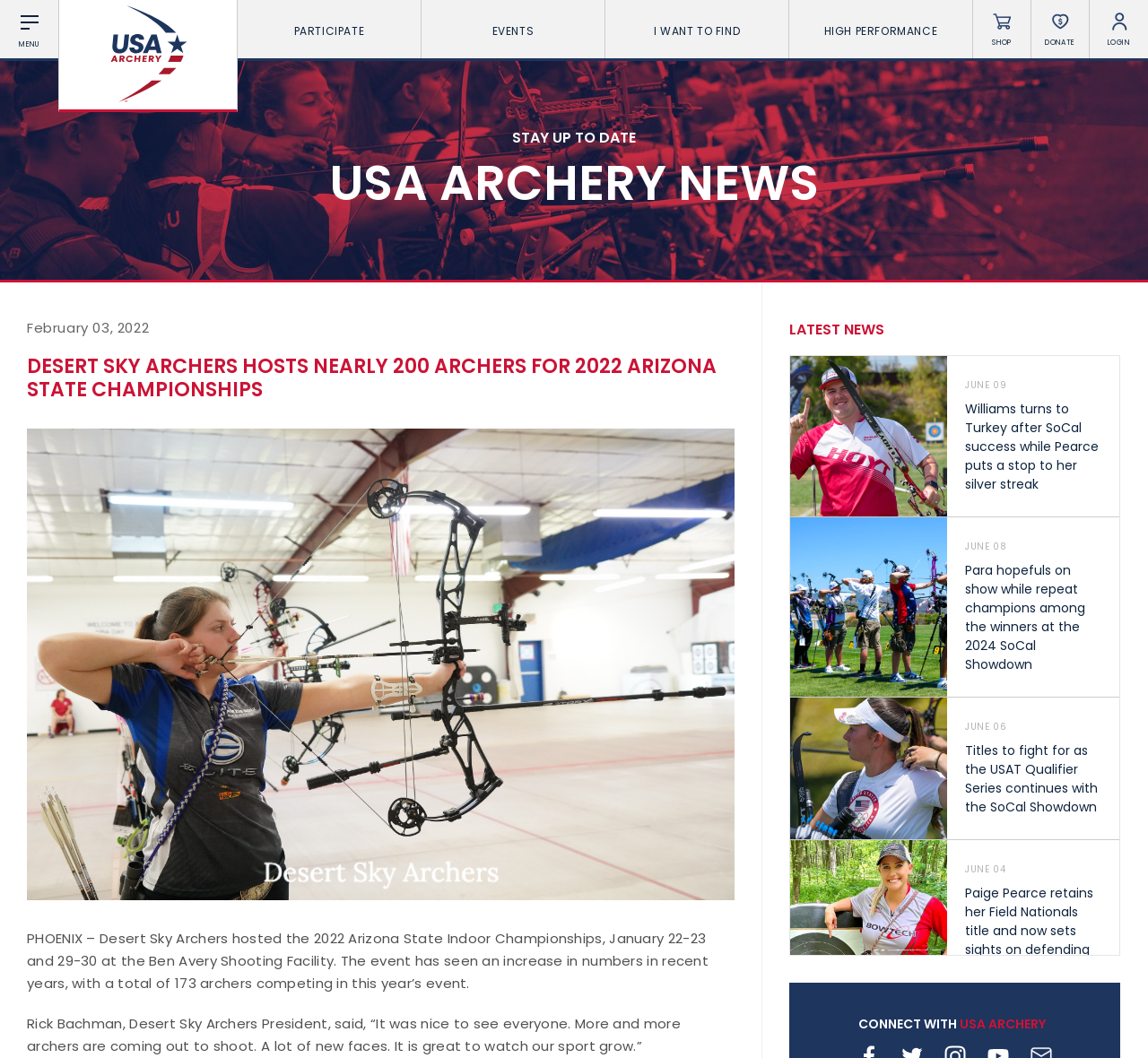Detail the webpage's structure and highlights in your description.

The webpage is about Desert Sky Archers, an archery organization. At the top, there is a menu bar with several links, including "PARTICIPATE", "EVENTS", "I WANT TO FIND", "HIGH PERFORMANCE", "SHOP", "DONATE", and "LOGIN". To the left of the menu bar, there is a USA Archery logo. Below the menu bar, there is a section with the title "USA ARCHERY NEWS". 

Under the "USA ARCHERY NEWS" section, there is a heading that reads "DESERT SKY ARCHERS HOSTS NEARLY 200 ARCHERS FOR 2022 ARIZONA STATE CHAMPIONSHIPS". Below this heading, there is a paragraph of text that describes the event, mentioning that it took place on January 22-23 and 29-30 at the Ben Avery Shooting Facility and had 173 archers competing. 

Further down, there is a quote from Rick Bachman, the President of Desert Sky Archers, who comments on the growth of the sport. Below the quote, there is a section with the title "LATEST NEWS". This section contains four news articles, each with a heading and a brief summary. The articles are dated June 09, June 08, June 06, and June 04, and they appear to be about various archery events and competitions. 

At the bottom of the page, there is a section with the title "CONNECT WITH USA ARCHERY".